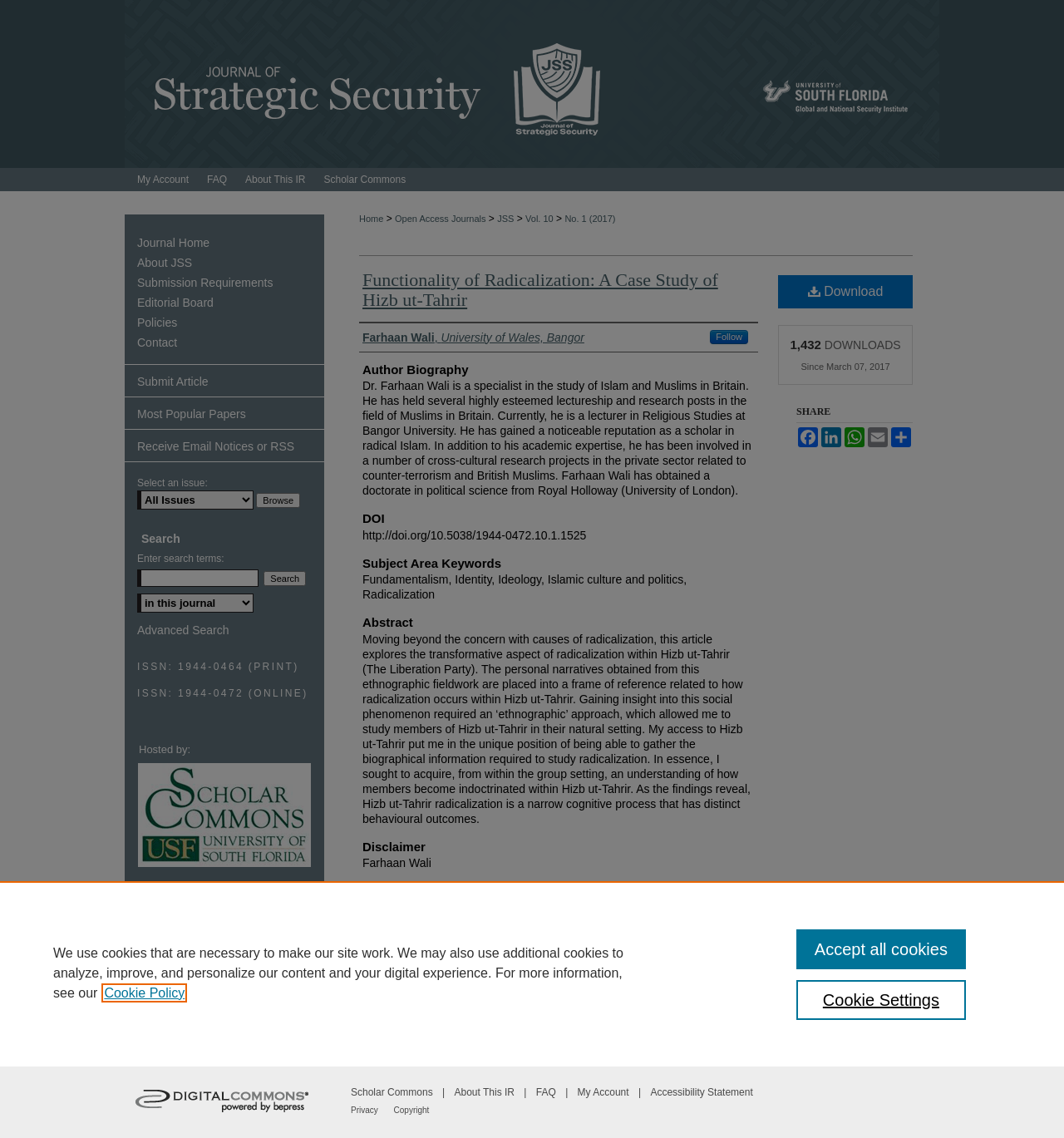Who is the author of the article?
Refer to the image and provide a one-word or short phrase answer.

Farhaan Wali